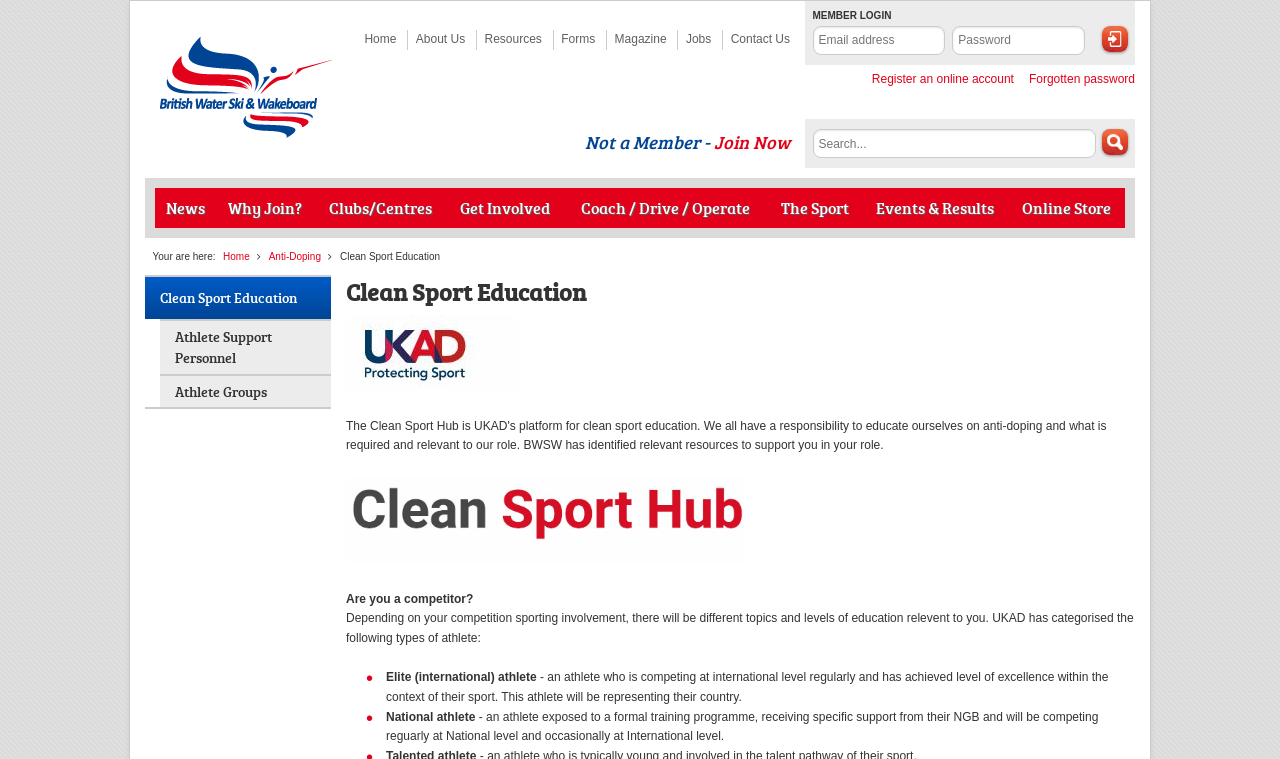What is the text above the search box?
Using the image, answer in one word or phrase.

Keywords